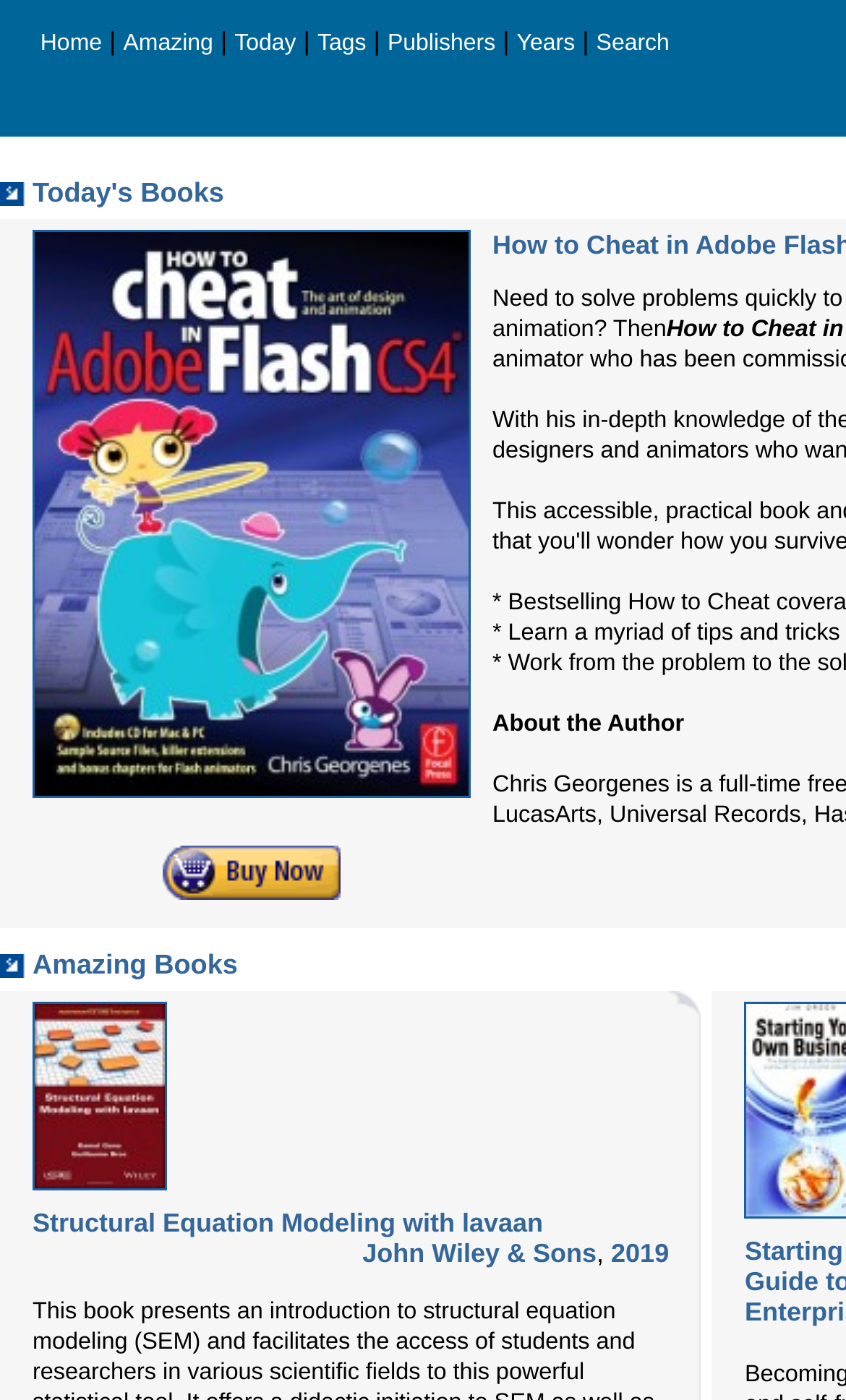Using the webpage screenshot, find the UI element described by Amazing Books. Provide the bounding box coordinates in the format (top-left x, top-left y, bottom-right x, bottom-right y), ensuring all values are floating point numbers between 0 and 1.

[0.038, 0.678, 0.281, 0.7]